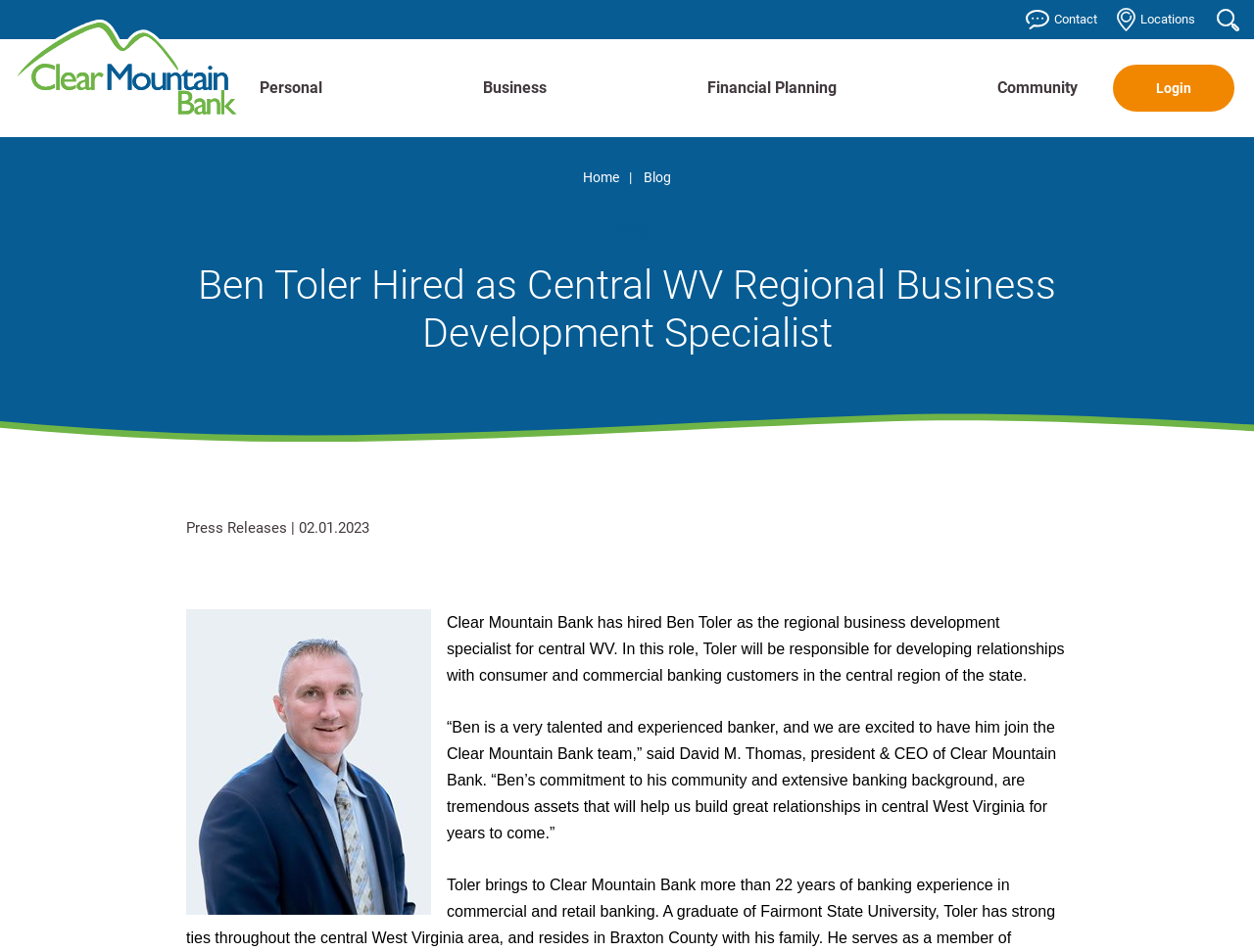Determine the bounding box coordinates for the element that should be clicked to follow this instruction: "Login to the account". The coordinates should be given as four float numbers between 0 and 1, in the format [left, top, right, bottom].

[0.888, 0.068, 0.984, 0.117]